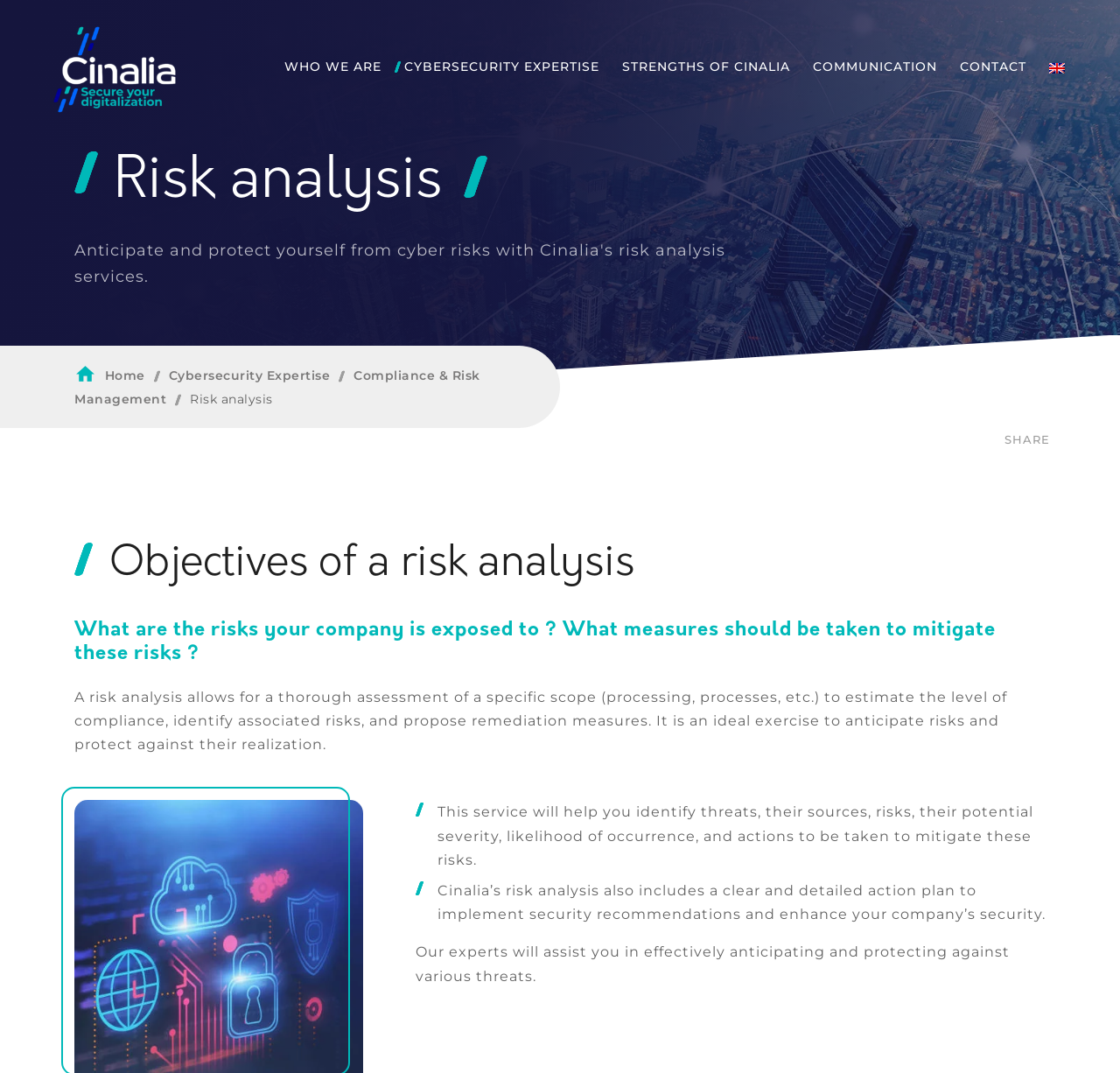Determine the bounding box coordinates for the HTML element described here: "Compliance & Risk Management".

[0.066, 0.343, 0.429, 0.38]